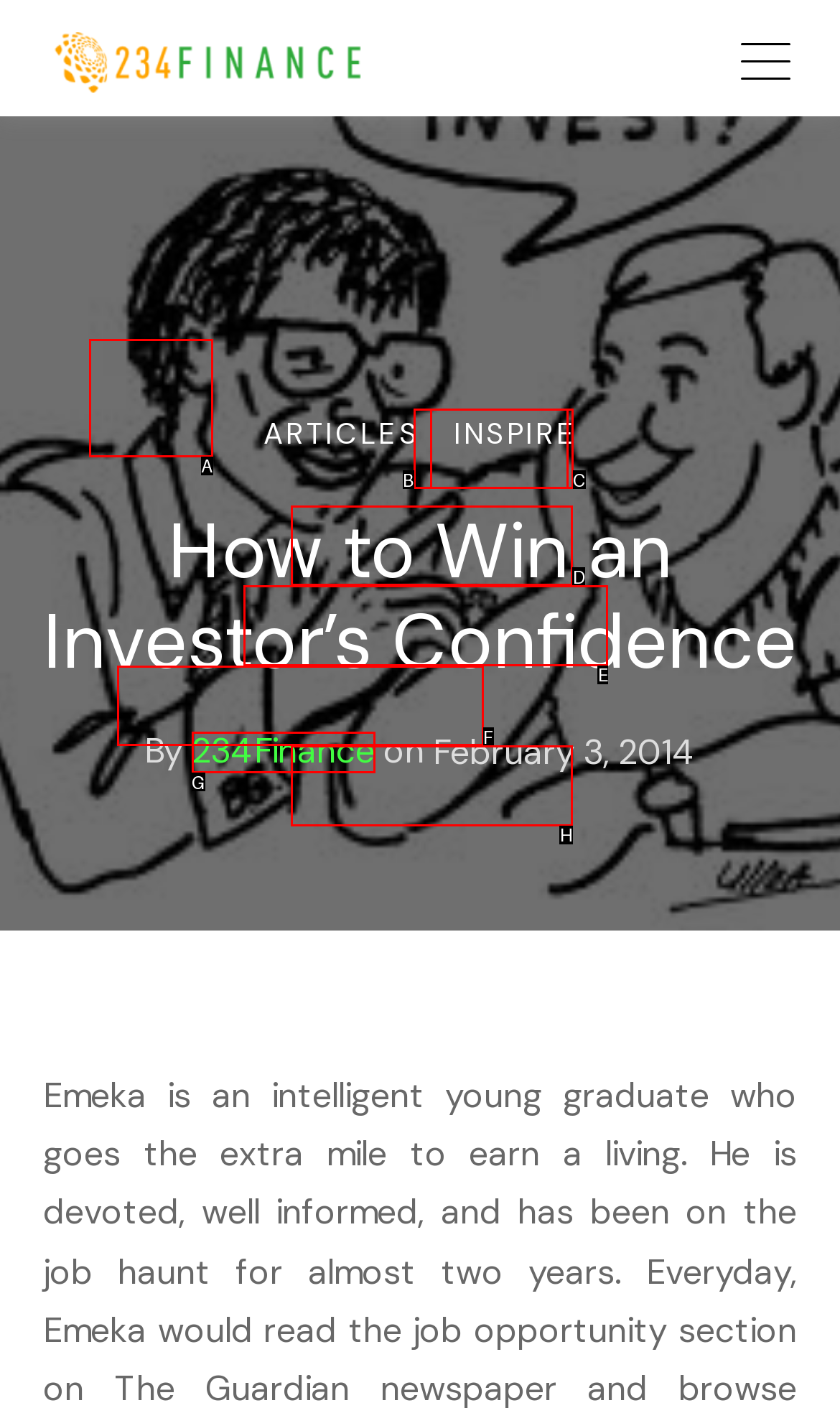Based on the description Top Bar – Disabled, identify the most suitable HTML element from the options. Provide your answer as the corresponding letter.

D